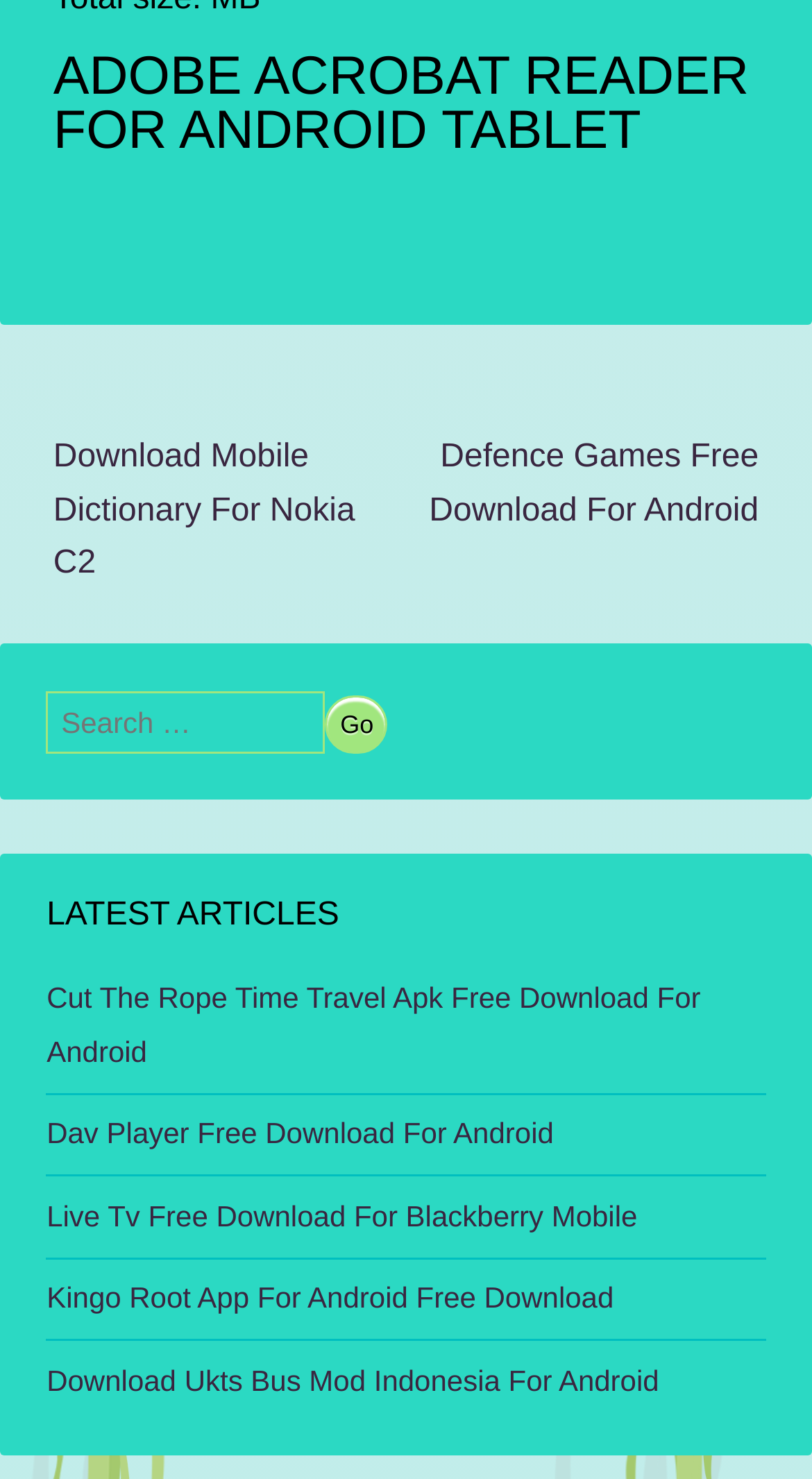From the given element description: "parent_node: Search name="submit" value="Go"", find the bounding box for the UI element. Provide the coordinates as four float numbers between 0 and 1, in the order [left, top, right, bottom].

[0.401, 0.47, 0.478, 0.509]